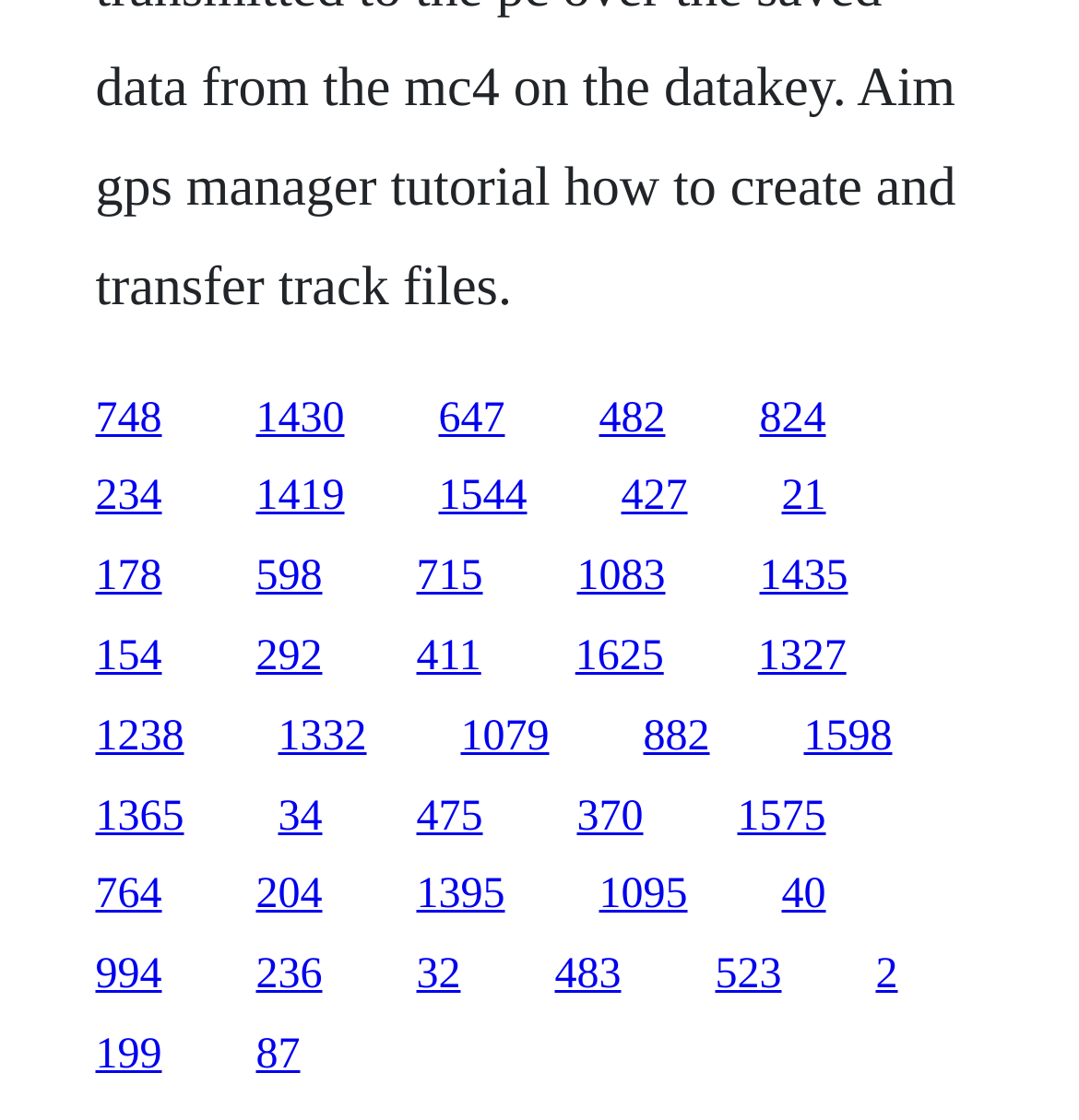Identify the bounding box coordinates of the region that needs to be clicked to carry out this instruction: "visit the second link". Provide these coordinates as four float numbers ranging from 0 to 1, i.e., [left, top, right, bottom].

[0.237, 0.352, 0.319, 0.394]